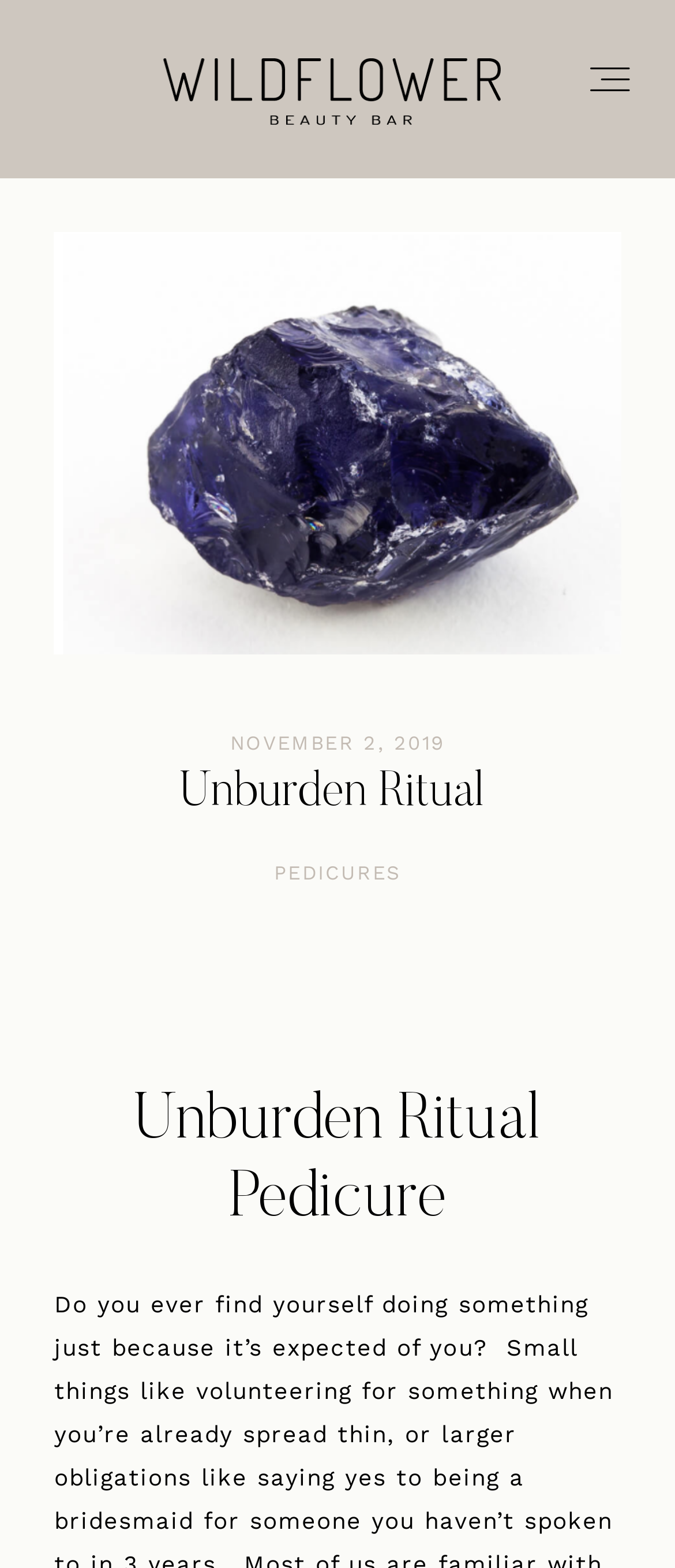Locate the bounding box coordinates of the element that should be clicked to execute the following instruction: "go to the 'BOOK ONLINE' page".

[0.08, 0.509, 0.347, 0.528]